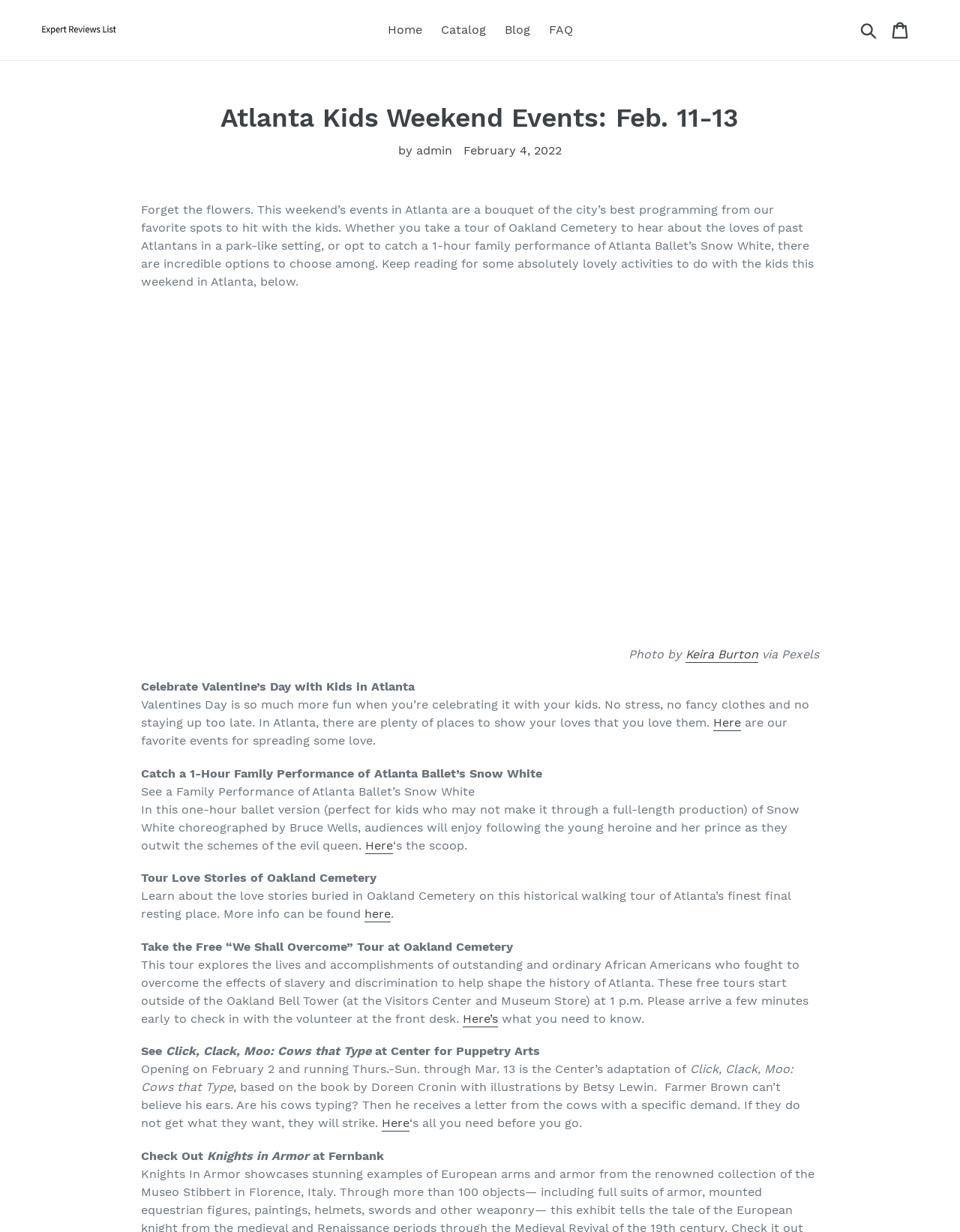Please determine the bounding box coordinates for the UI element described as: "Keira Burton".

[0.714, 0.525, 0.79, 0.538]